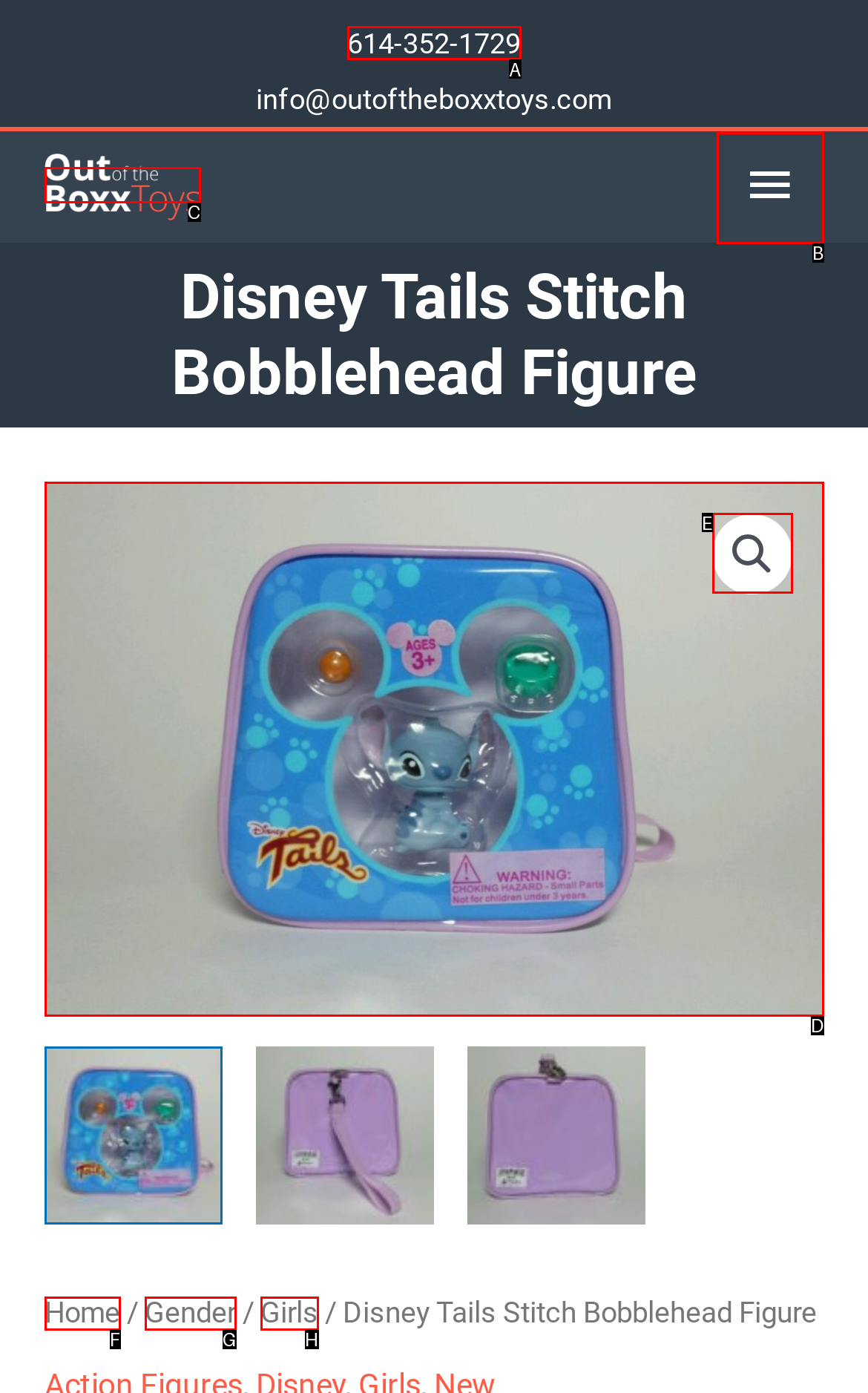Out of the given choices, which letter corresponds to the UI element required to Call the phone number? Answer with the letter.

A